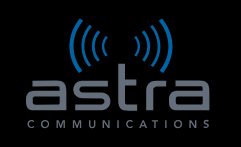Detail every aspect of the image in your description.

The image features the logo of Astra Communications, a company specializing in two-way communication solutions. The logo prominently displays the word "astra" in a modern, sleek font, accompanied by a set of sound wave symbols above, signifying communication and connectivity. The design emphasizes innovation and clarity, aligning with the company's mission to provide effective push-to-talk communications technology. Astra Communications aims to support businesses with their communication needs, ensuring efficient internal and interdepartmental interaction across various sectors.